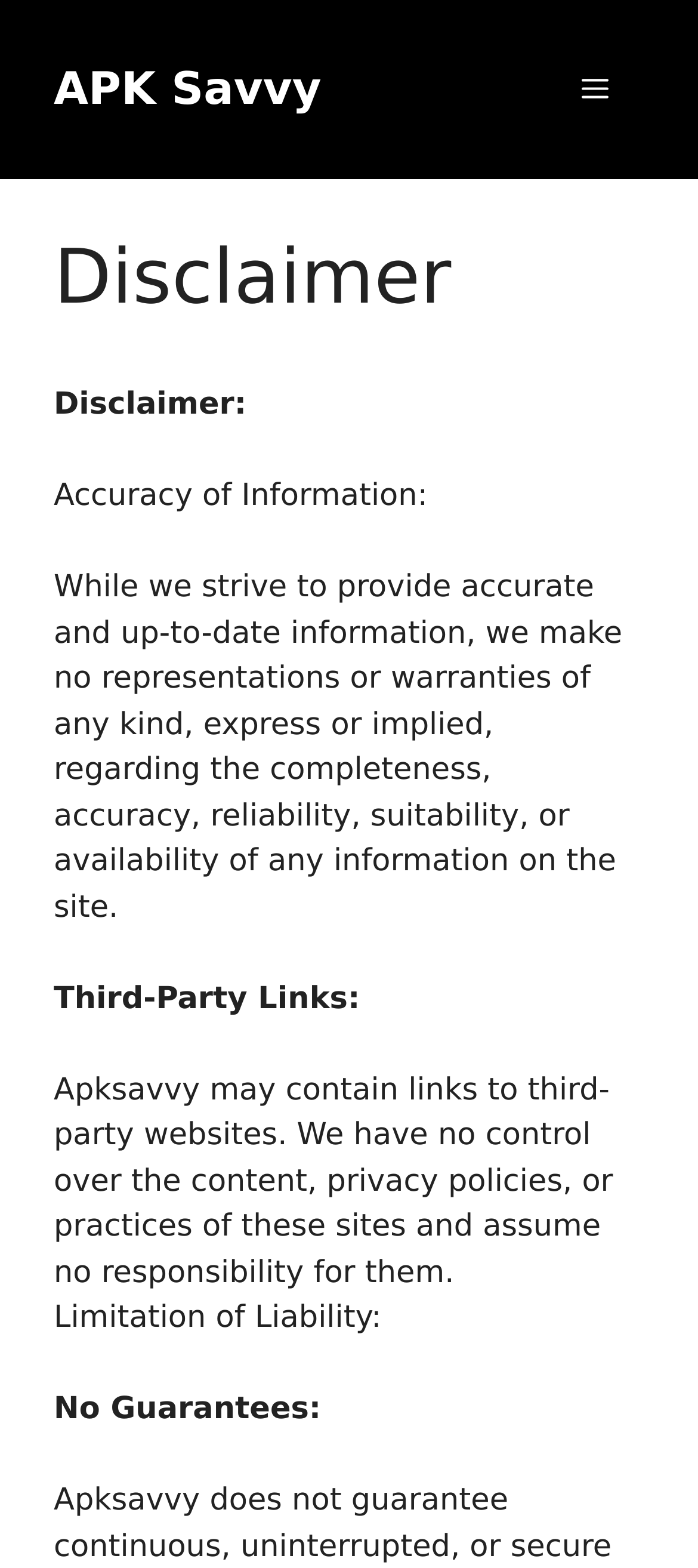What is the main topic of the disclaimer section?
Using the screenshot, give a one-word or short phrase answer.

Terms of use